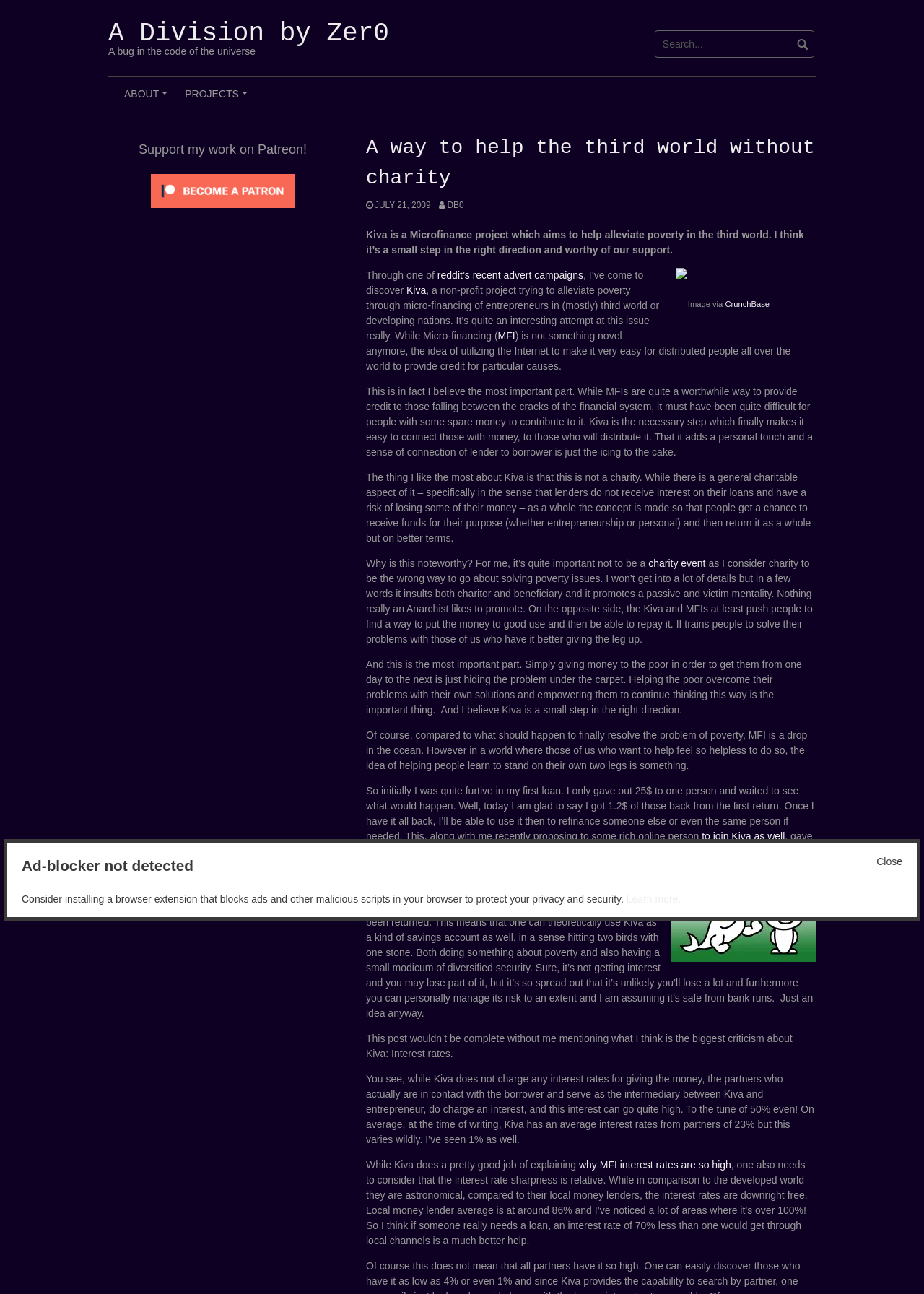Using the webpage screenshot, find the UI element described by Learn more.. Provide the bounding box coordinates in the format (top-left x, top-left y, bottom-right x, bottom-right y), ensuring all values are floating point numbers between 0 and 1.

[0.678, 0.69, 0.737, 0.699]